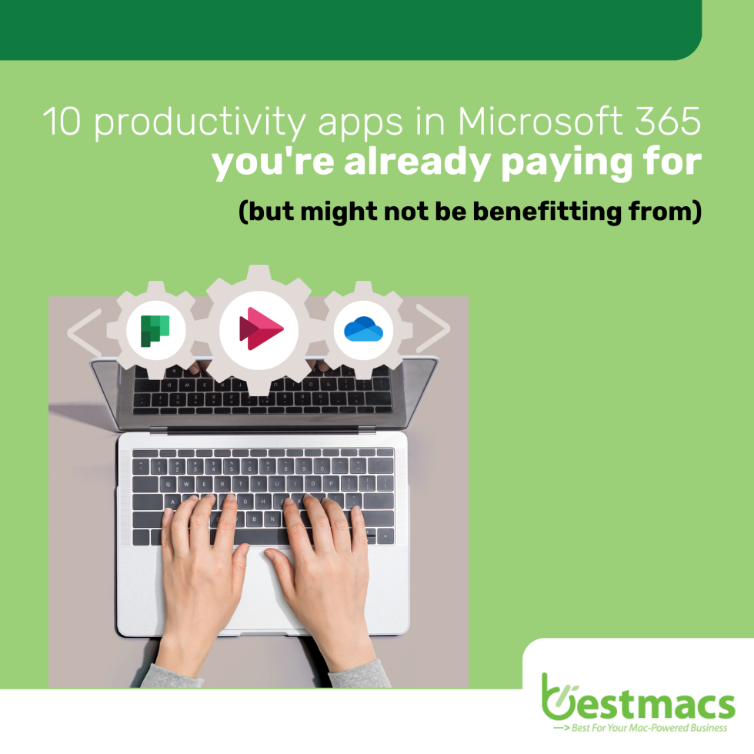Look at the image and write a detailed answer to the question: 
What is the central message of the image?

The caption highlights that the central message of the image emphasizes the potential benefits of utilizing 10 productivity apps in Microsoft 365 that the user might not be benefitting from, despite already paying for them.